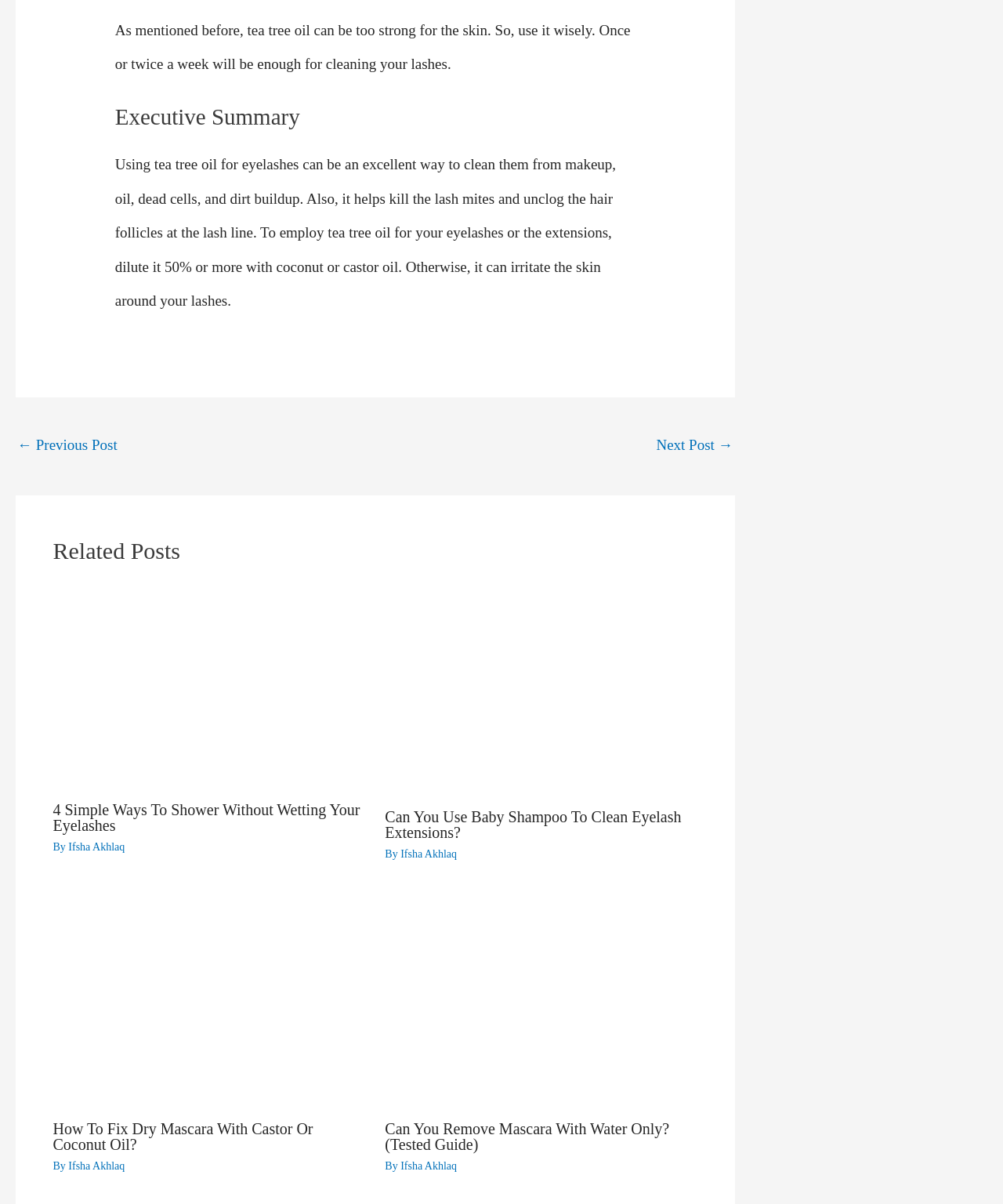Identify the bounding box coordinates of the region that needs to be clicked to carry out this instruction: "Click 'Next Post →'". Provide these coordinates as four float numbers ranging from 0 to 1, i.e., [left, top, right, bottom].

[0.654, 0.356, 0.731, 0.385]